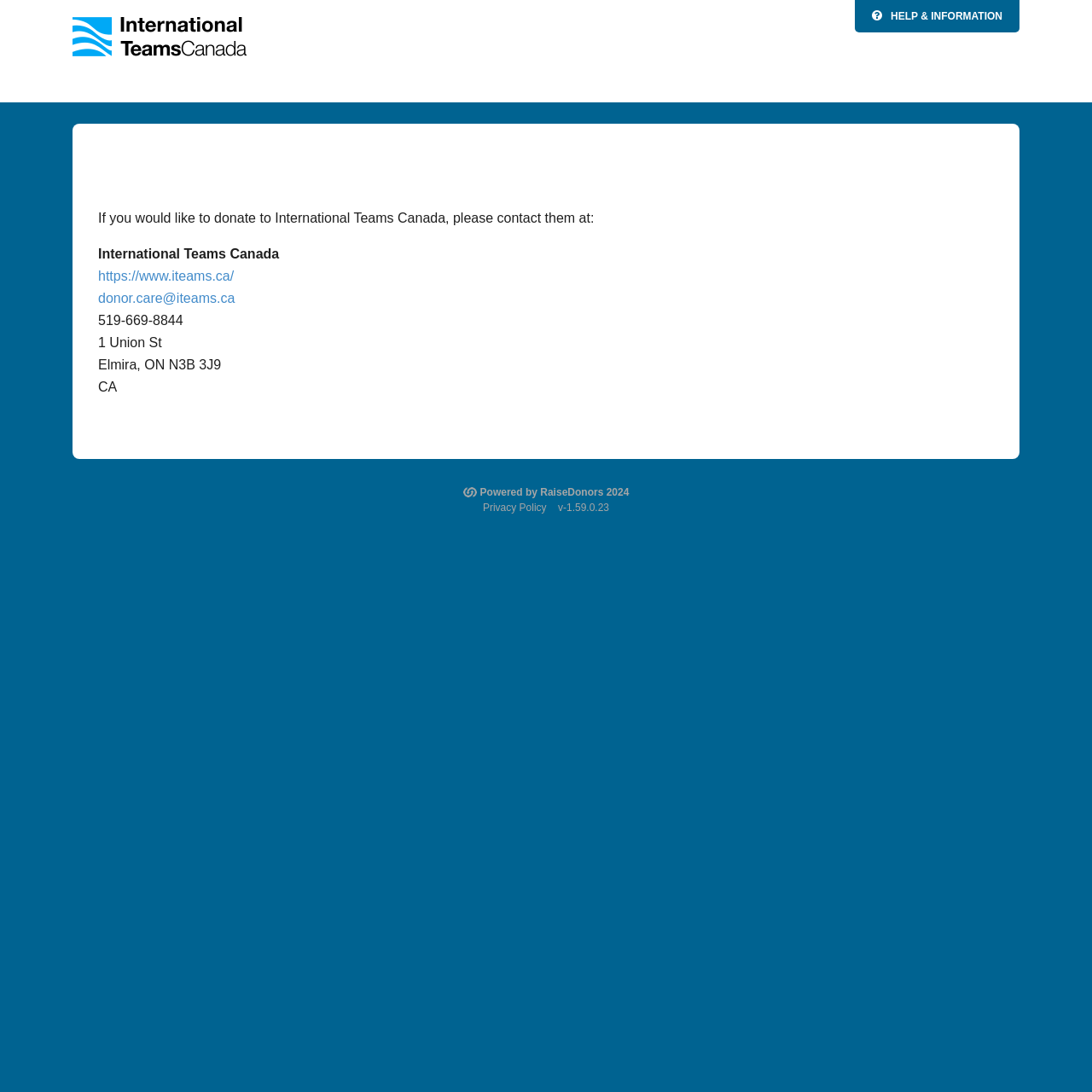Answer the question below in one word or phrase:
How can I contact International Teams Canada?

Via website, email, or phone